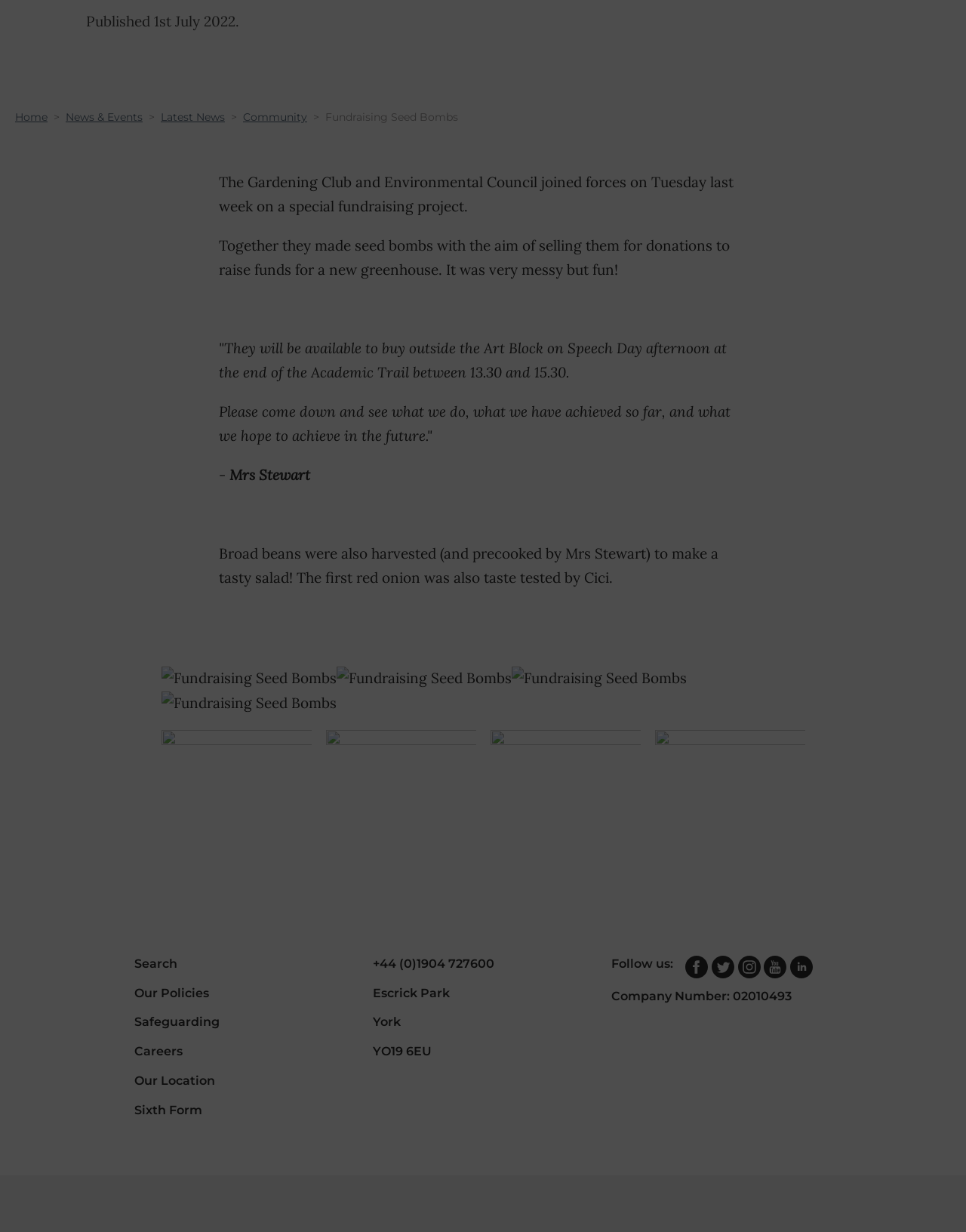Using the provided element description: "+44 (0)1904 727600", determine the bounding box coordinates of the corresponding UI element in the screenshot.

[0.386, 0.774, 0.512, 0.791]